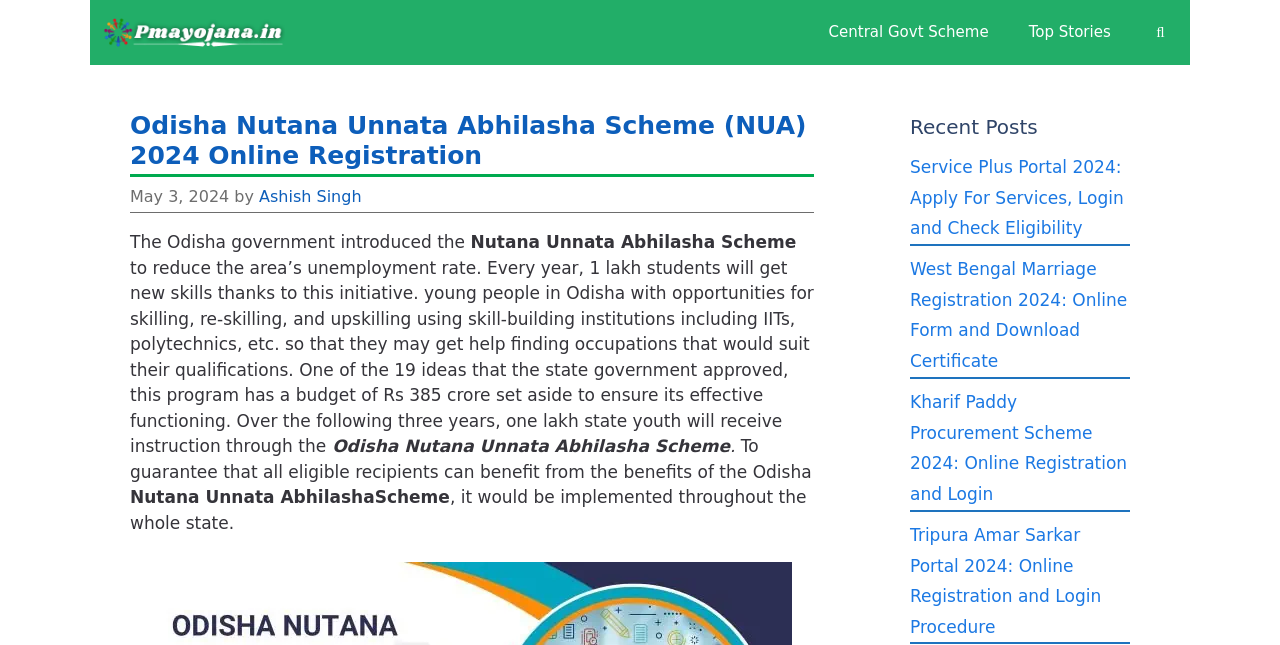Refer to the image and provide an in-depth answer to the question:
What type of institutions will be involved in the Nutana Unnata Abhilasha Scheme?

Based on the webpage content, I found that the Nutana Unnata Abhilasha Scheme will involve skill-building institutions including IITs, polytechnics, etc. to provide opportunities for skilling, re-skilling, and upskilling to young people in Odisha.